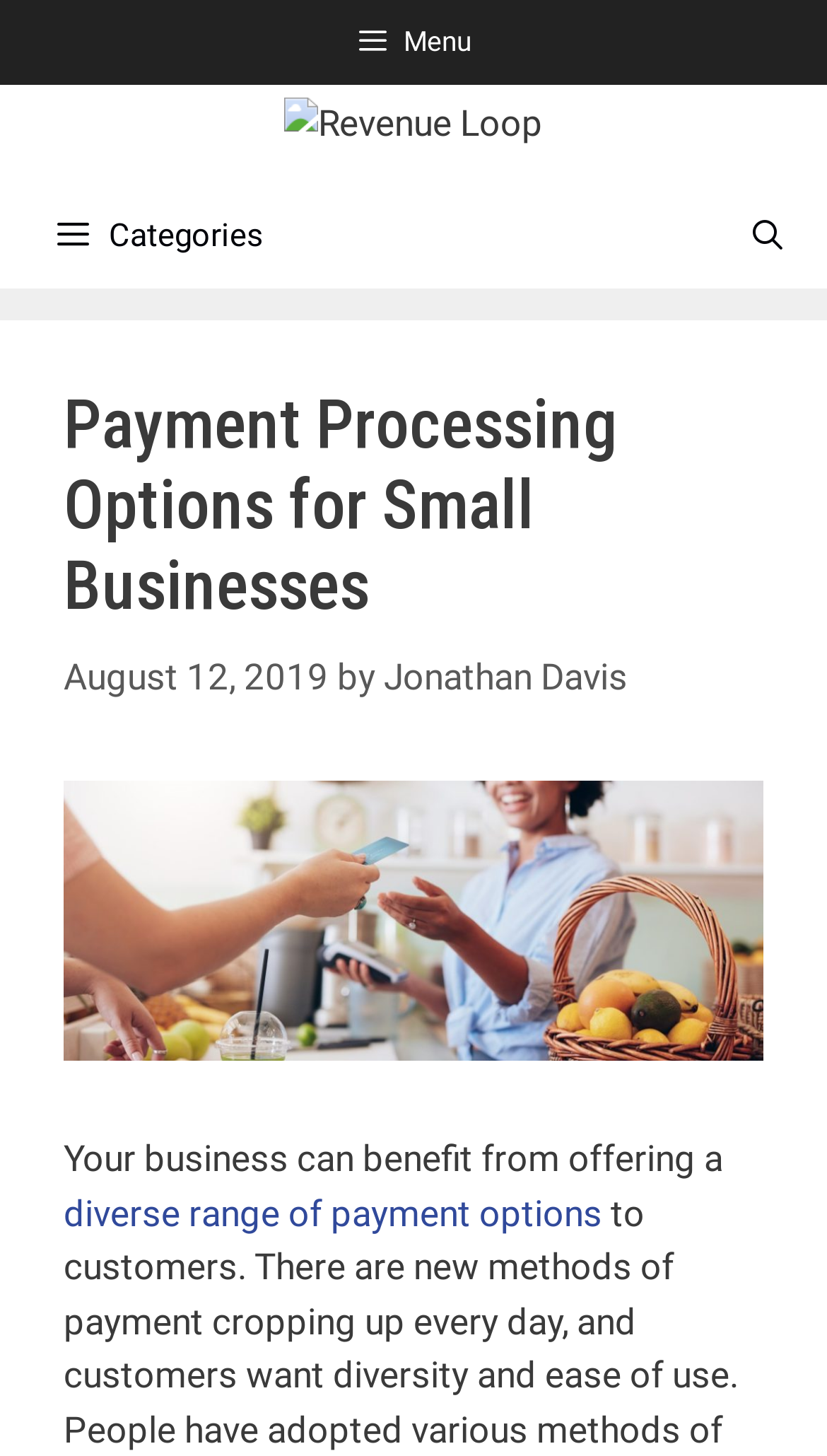Provide a brief response to the question using a single word or phrase: 
What is the date of the article?

August 12, 2019